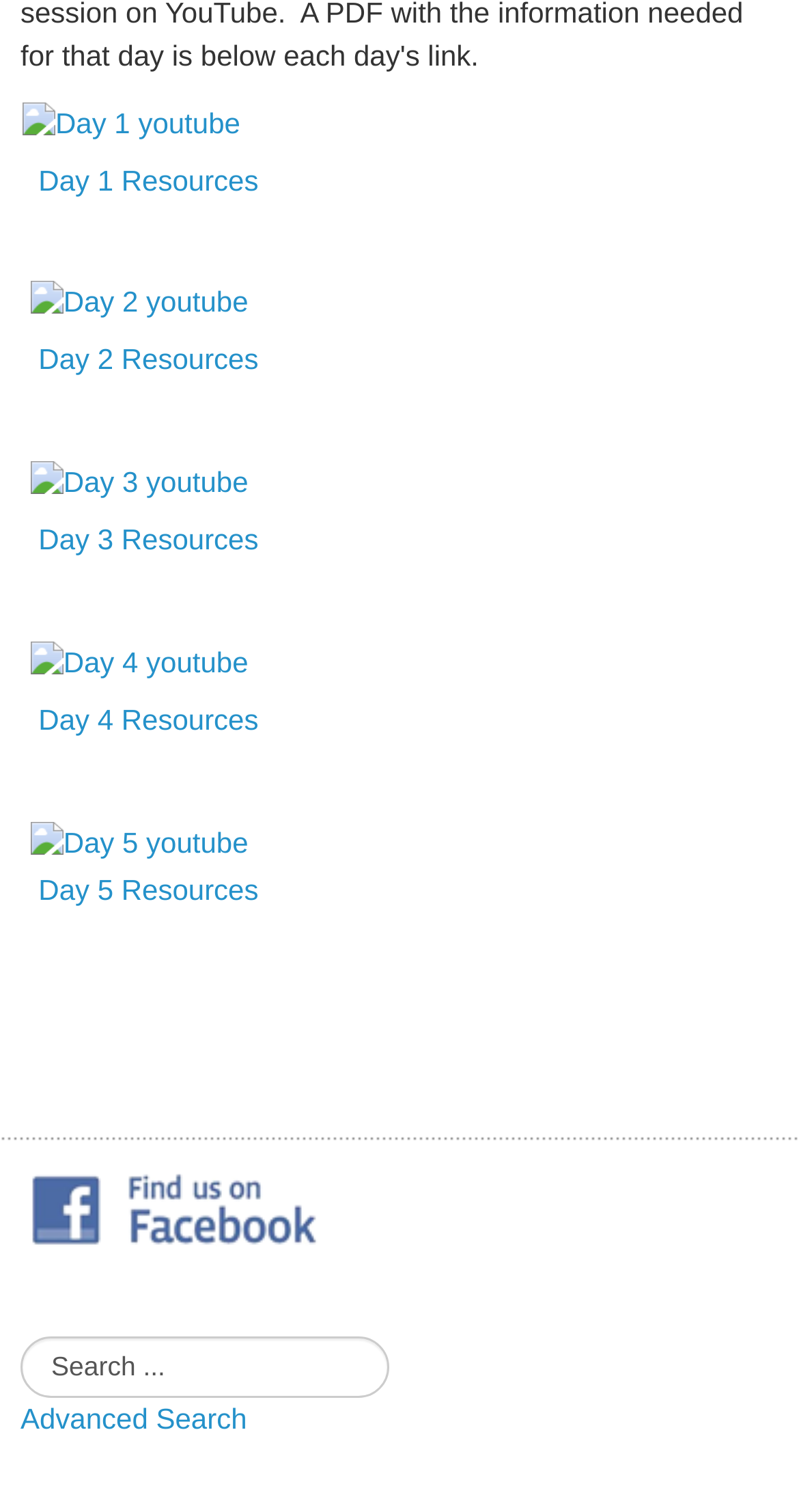Using the image as a reference, answer the following question in as much detail as possible:
What is the first day's YouTube link?

The first day's YouTube link is 'Day 1 youtube' which is located in the first table row and first table cell.